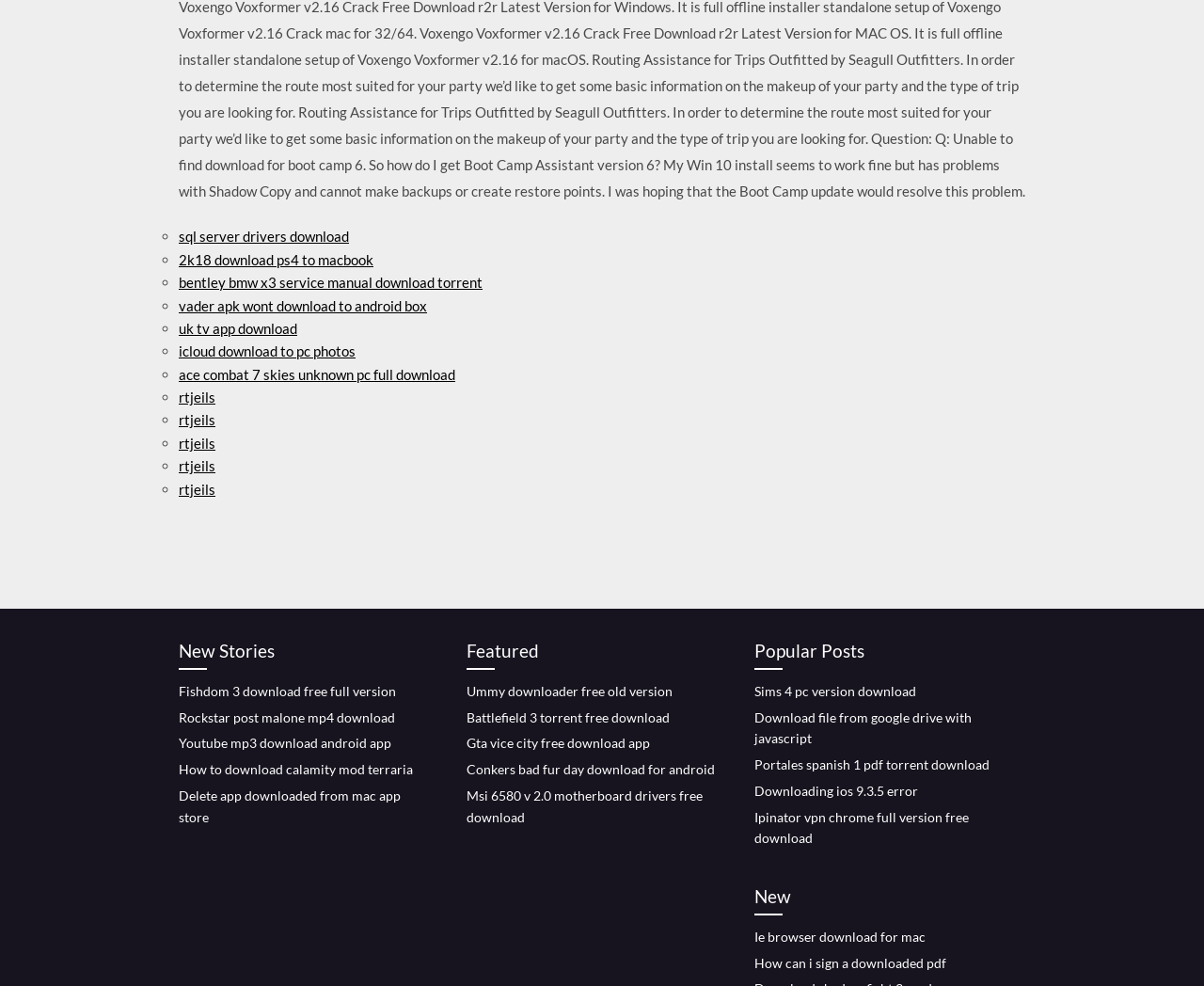Locate the bounding box coordinates of the area where you should click to accomplish the instruction: "Download Sims 4 pc version".

[0.627, 0.693, 0.761, 0.709]